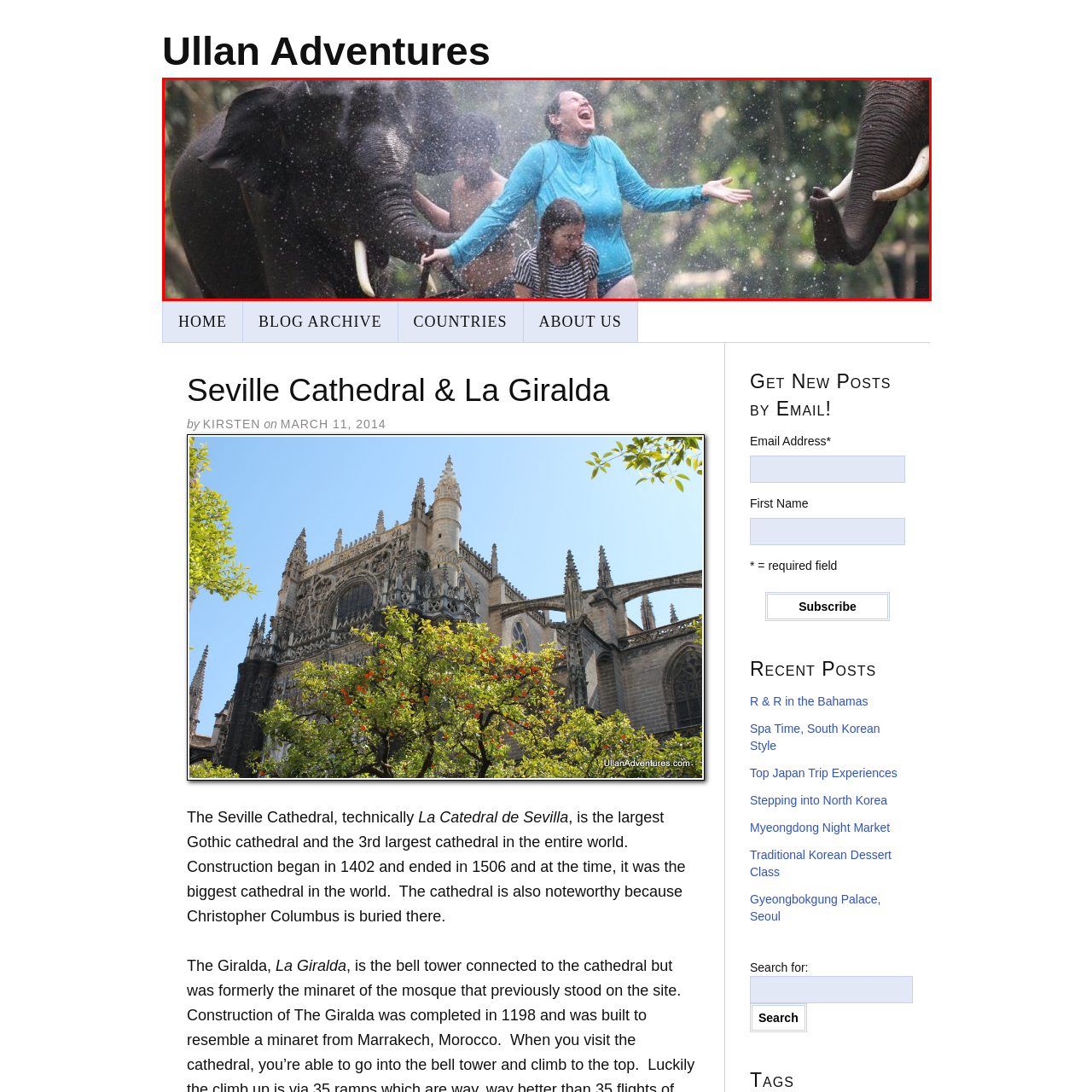How many elephants are present?
Observe the image inside the red bounding box carefully and answer the question in detail.

The caption explicitly states that two elephants stand close by, participating in the lively moment with the woman and the young girl.